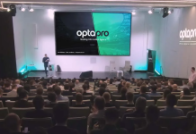Explain the content of the image in detail.

The image depicts a scene from the #OptaPro Forum 2020, showcasing a large audience gathered in a well-lit auditorium. At the forefront, a speaker is seen addressing the crowd, which is seated in a modern, tiered seating arrangement. The backdrop features a prominently displayed "optapro" logo, emphasizing the theme of the event. The room is designed with a contemporary aesthetic, highlighted by soft lighting in teal tones that enhances the professional atmosphere. The audience appears engaged and attentive, indicative of the importance of the forum, which likely includes discussions on data analytics and its applications in sports.